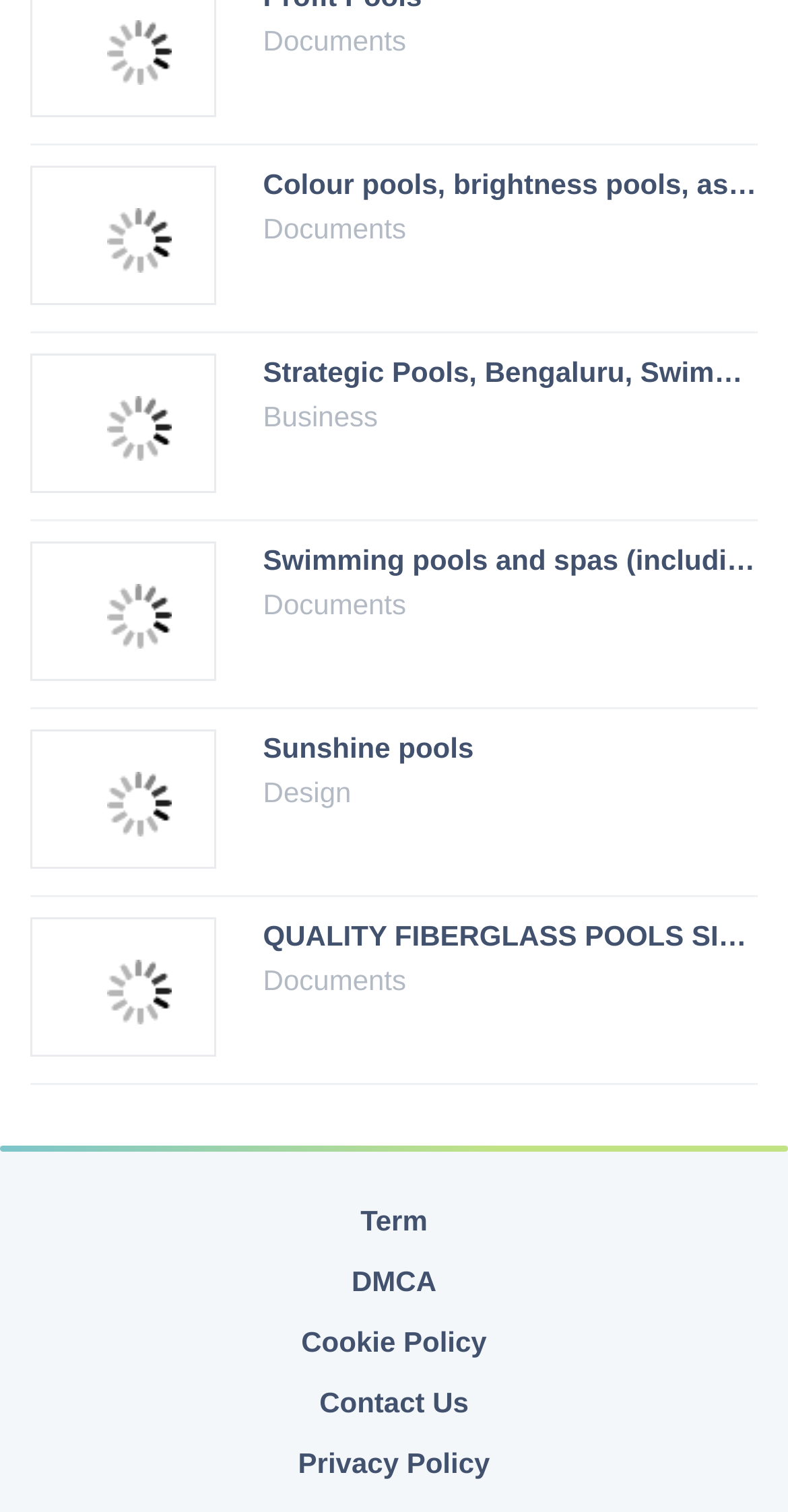Analyze the image and give a detailed response to the question:
Is there a section for reviews or testimonials?

The webpage has a section for reviews or testimonials, as indicated by the image 'Page 3: Hohne Pools Reviews - Hohne Pool Complaint Review', which suggests that the company has a page dedicated to showcasing customer feedback.